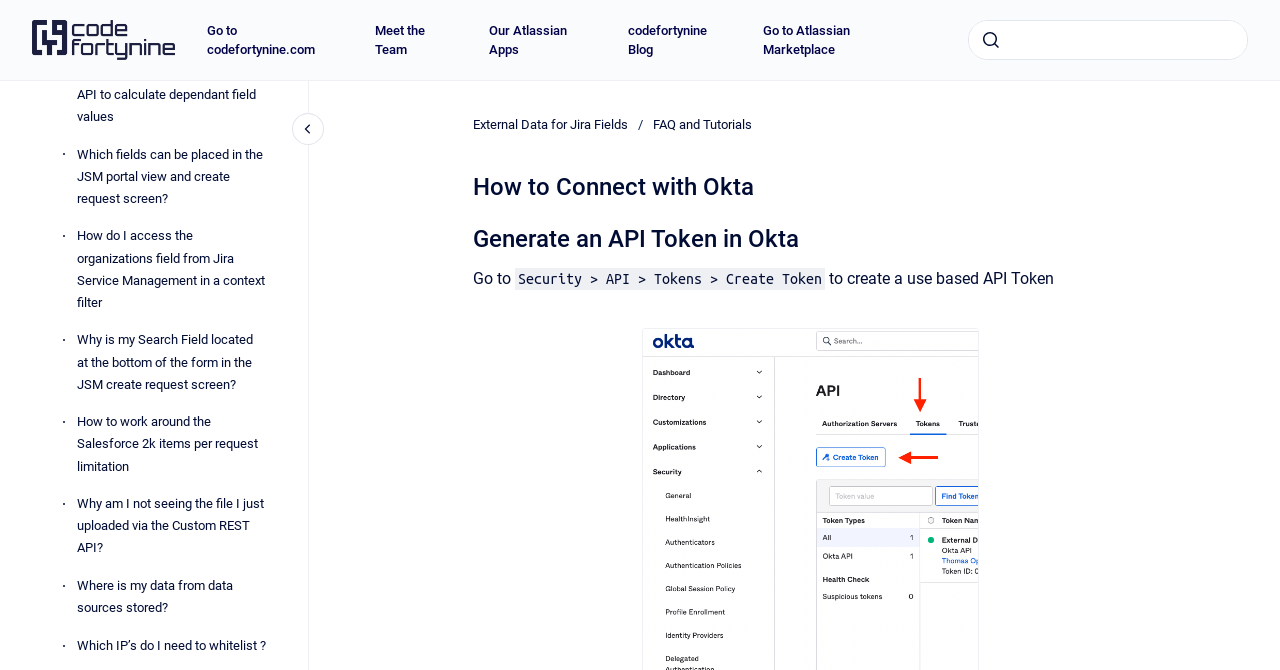Please give a concise answer to this question using a single word or phrase: 
How many links are in the navigation section?

2